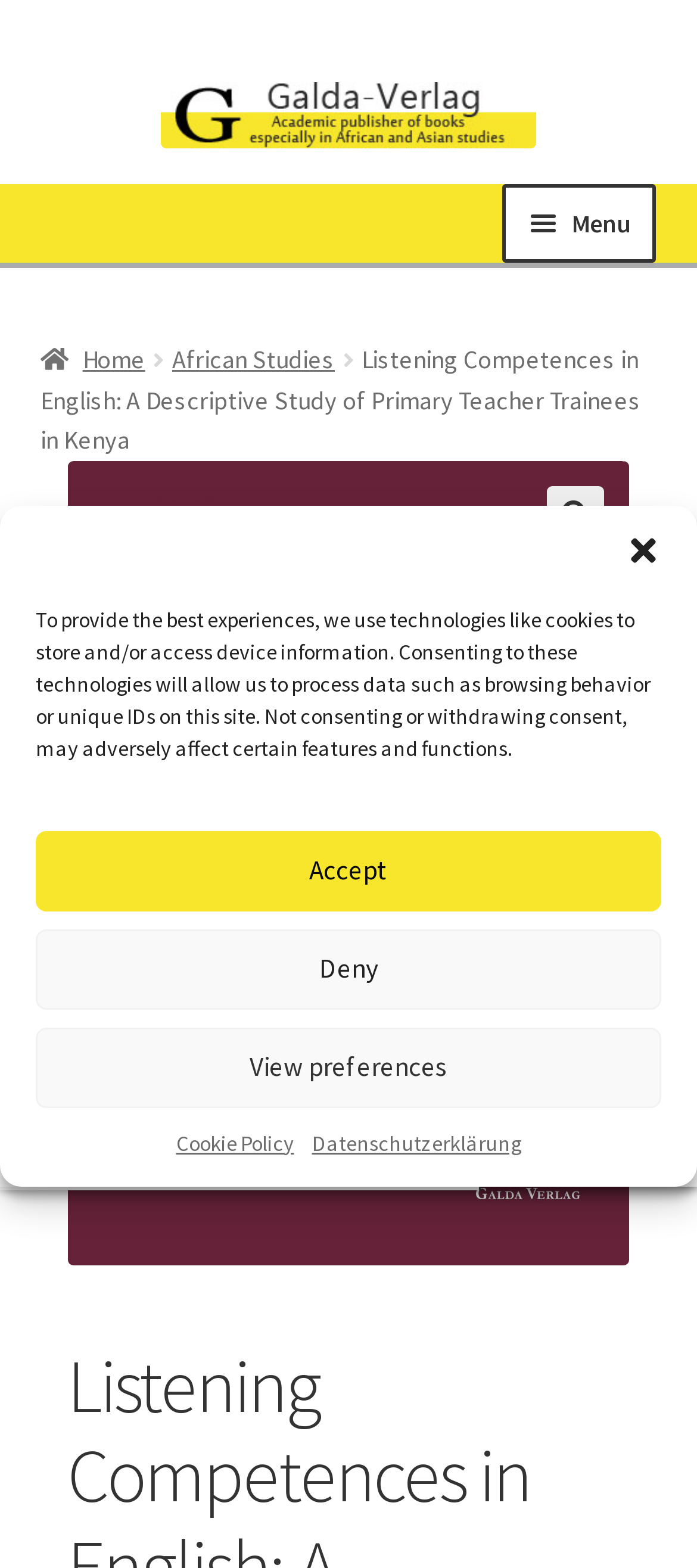Extract the bounding box coordinates for the UI element described by the text: "Jeffe Kennedy". The coordinates should be in the form of [left, top, right, bottom] with values between 0 and 1.

None